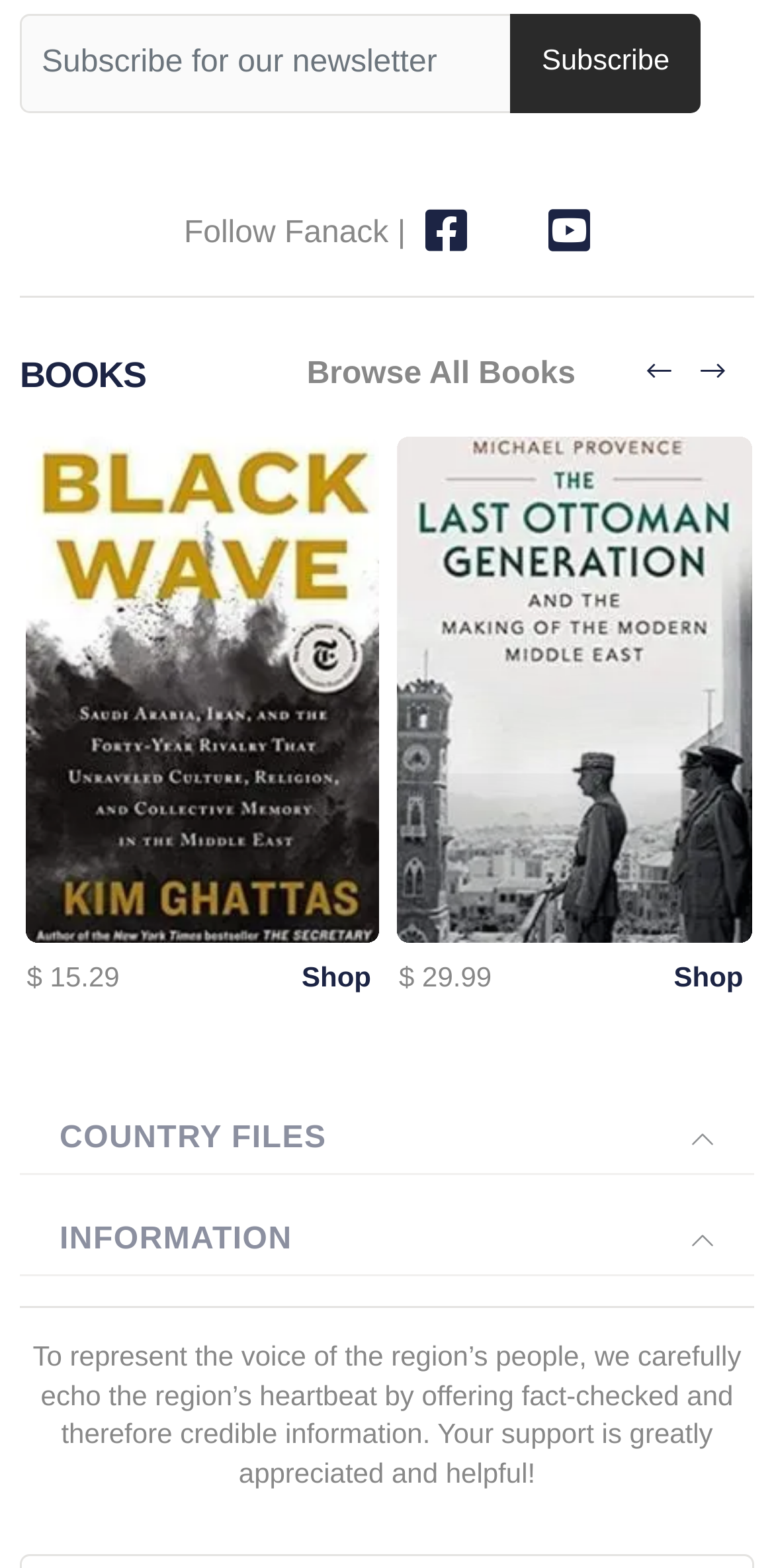Provide the bounding box coordinates of the section that needs to be clicked to accomplish the following instruction: "Follow Fanack on Twitter."

[0.604, 0.143, 0.683, 0.165]